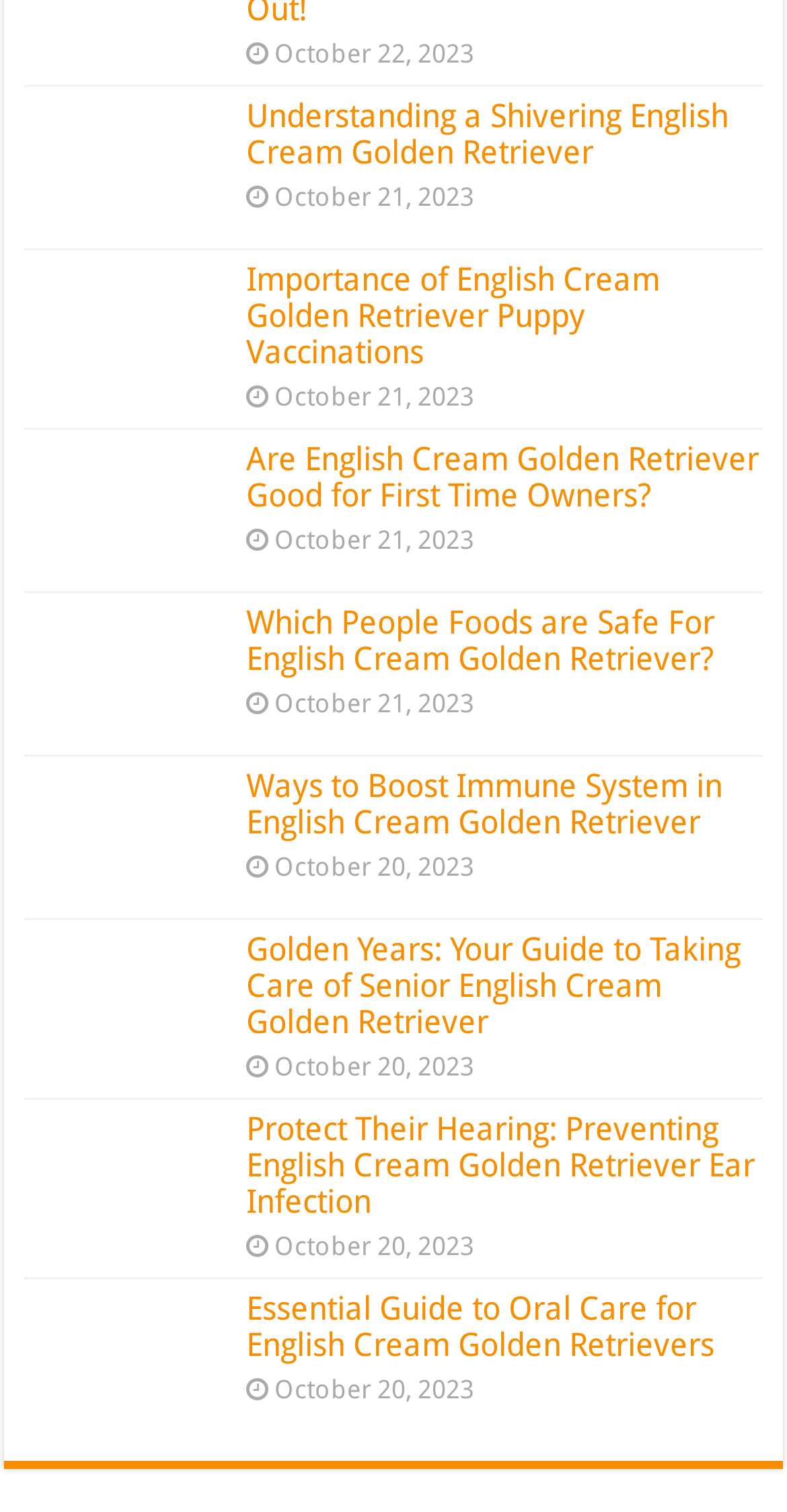Determine the bounding box coordinates of the clickable region to carry out the instruction: "Read about Are English Cream Golden Retriever Good for First Time Owners?".

[0.313, 0.291, 0.964, 0.34]